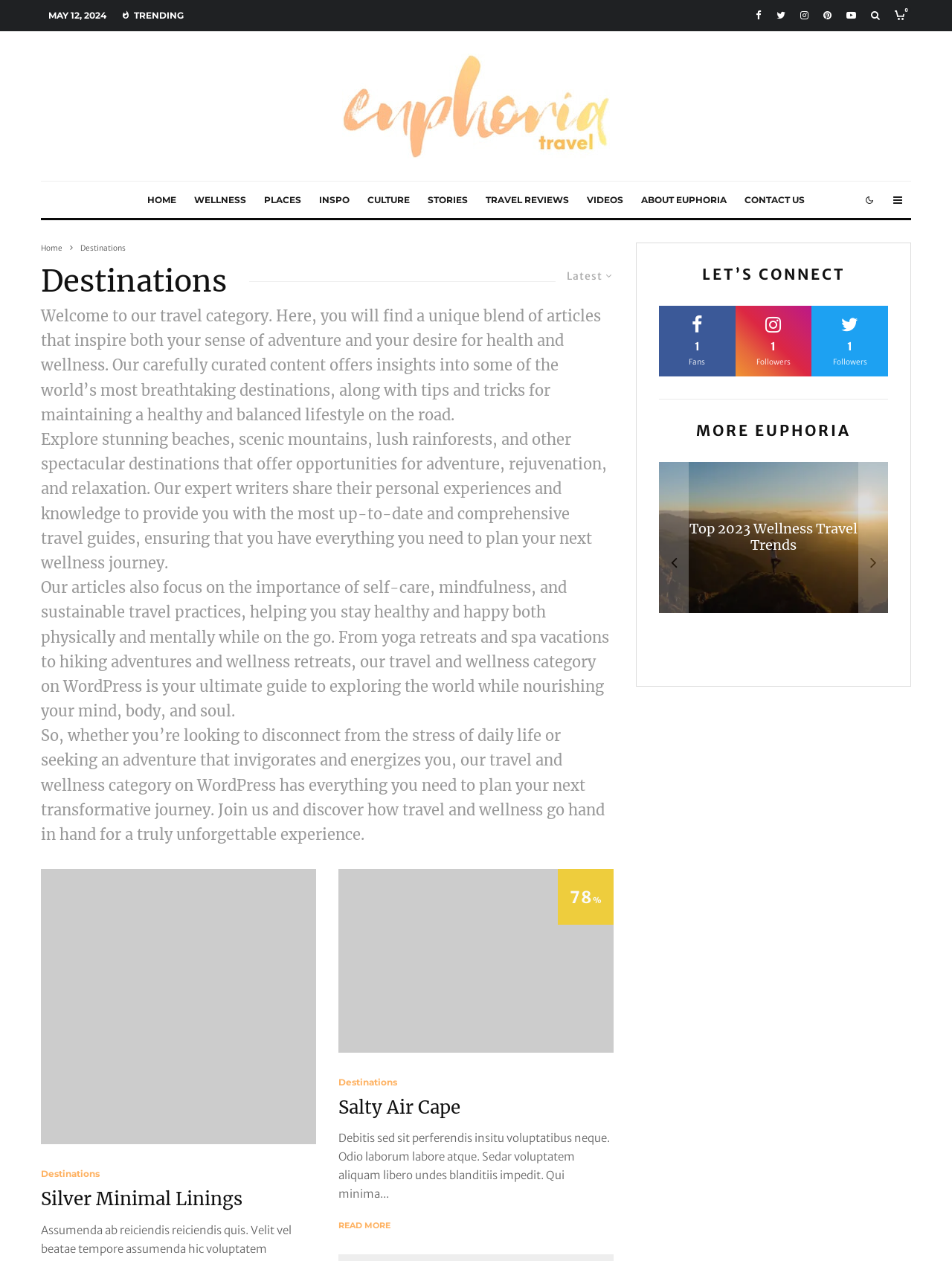Please identify the bounding box coordinates of the region to click in order to complete the given instruction: "Follow Euphoria on Facebook". The coordinates should be four float numbers between 0 and 1, i.e., [left, top, right, bottom].

[0.786, 0.003, 0.808, 0.022]